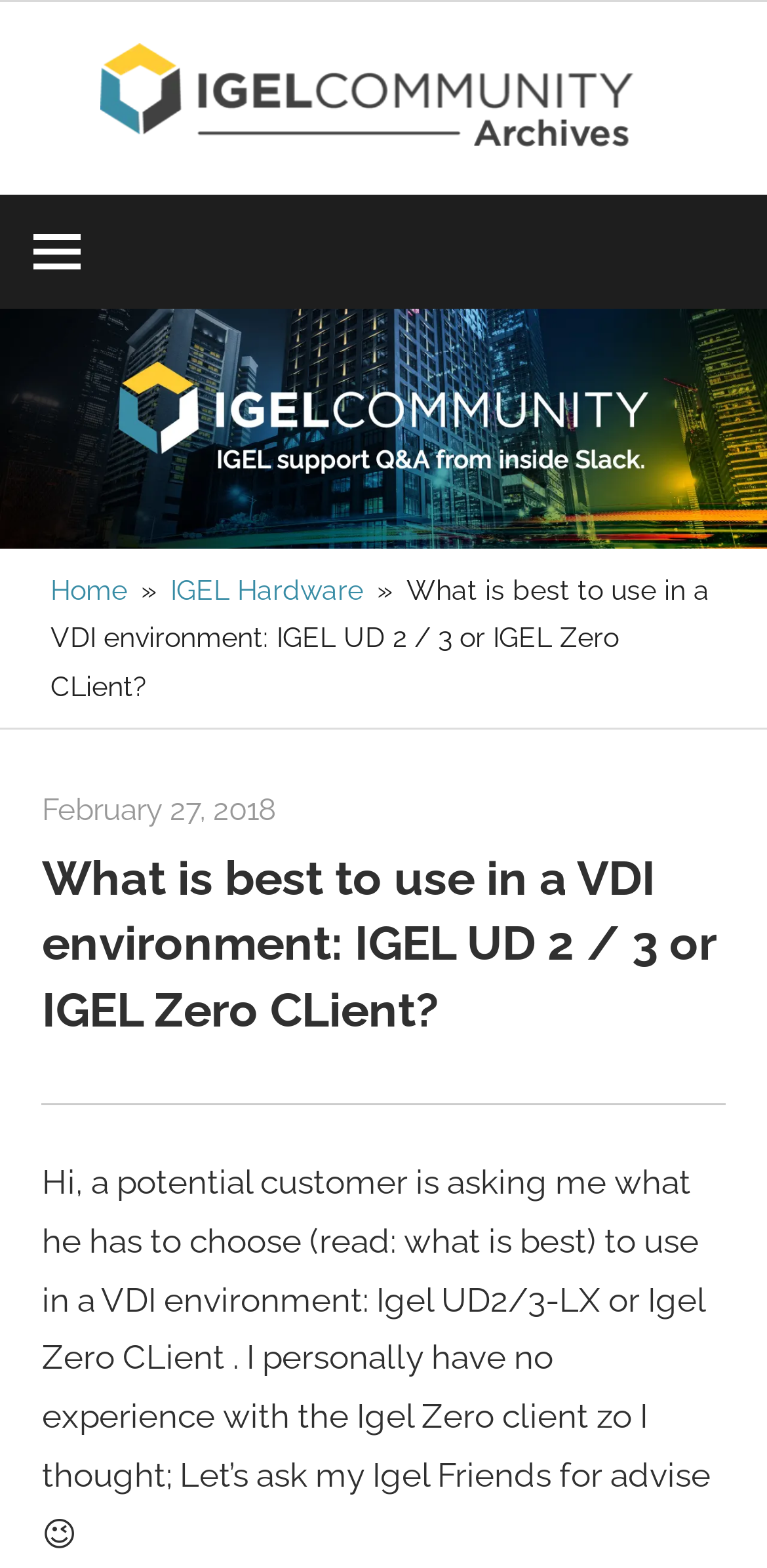Respond to the question below with a single word or phrase:
What is the purpose of the author's post?

Seeking advice